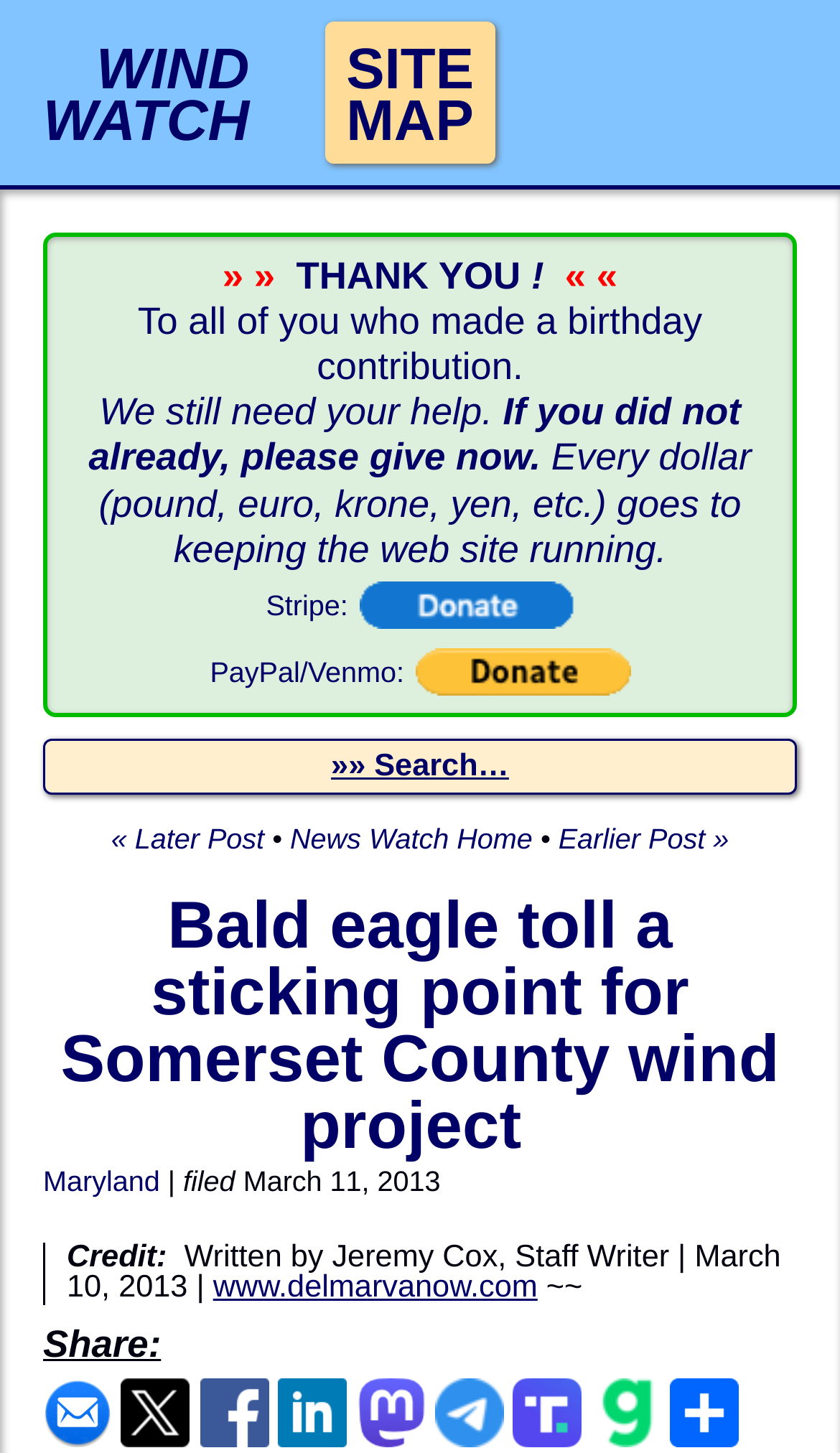Describe all significant elements and features of the webpage.

This webpage is about a news article titled "Bald eagle toll a sticking point for Somerset County wind project". At the top, there is a navigation bar with three links: "WIND WATCH", a separator, and "SITE MAP". Below the navigation bar, there is a donation appeal with a message and two links to donate via Stripe and PayPal/Venmo, each accompanied by an image.

On the left side, there is a search link and a series of links to navigate through news posts, including "Later Post", "News Watch Home", and "Earlier Post". The main content of the webpage is the news article, which has a heading and a link to the article title. The article is followed by a series of metadata, including the location "Maryland", the date "March 11, 2013", and the author "Jeremy Cox, Staff Writer". There is also a credit line and a link to the original source "www.delmarvanow.com".

At the bottom of the webpage, there is a sharing section with an "e-mail" image and several social media icons, including Facebook, LinkedIn, and Twitter, allowing users to share the article.